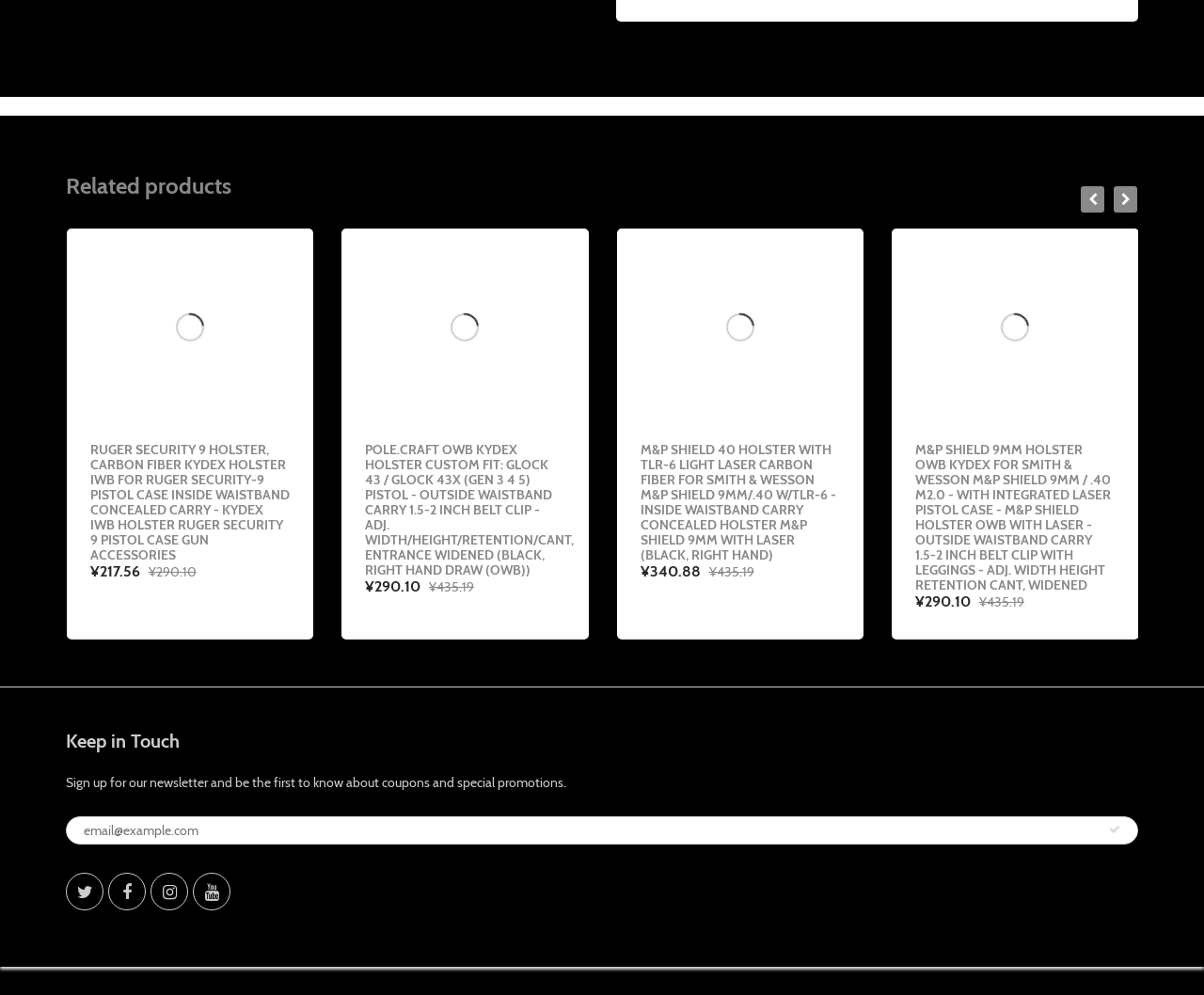Find and provide the bounding box coordinates for the UI element described with: "title="Twitter"".

[0.055, 0.877, 0.086, 0.915]